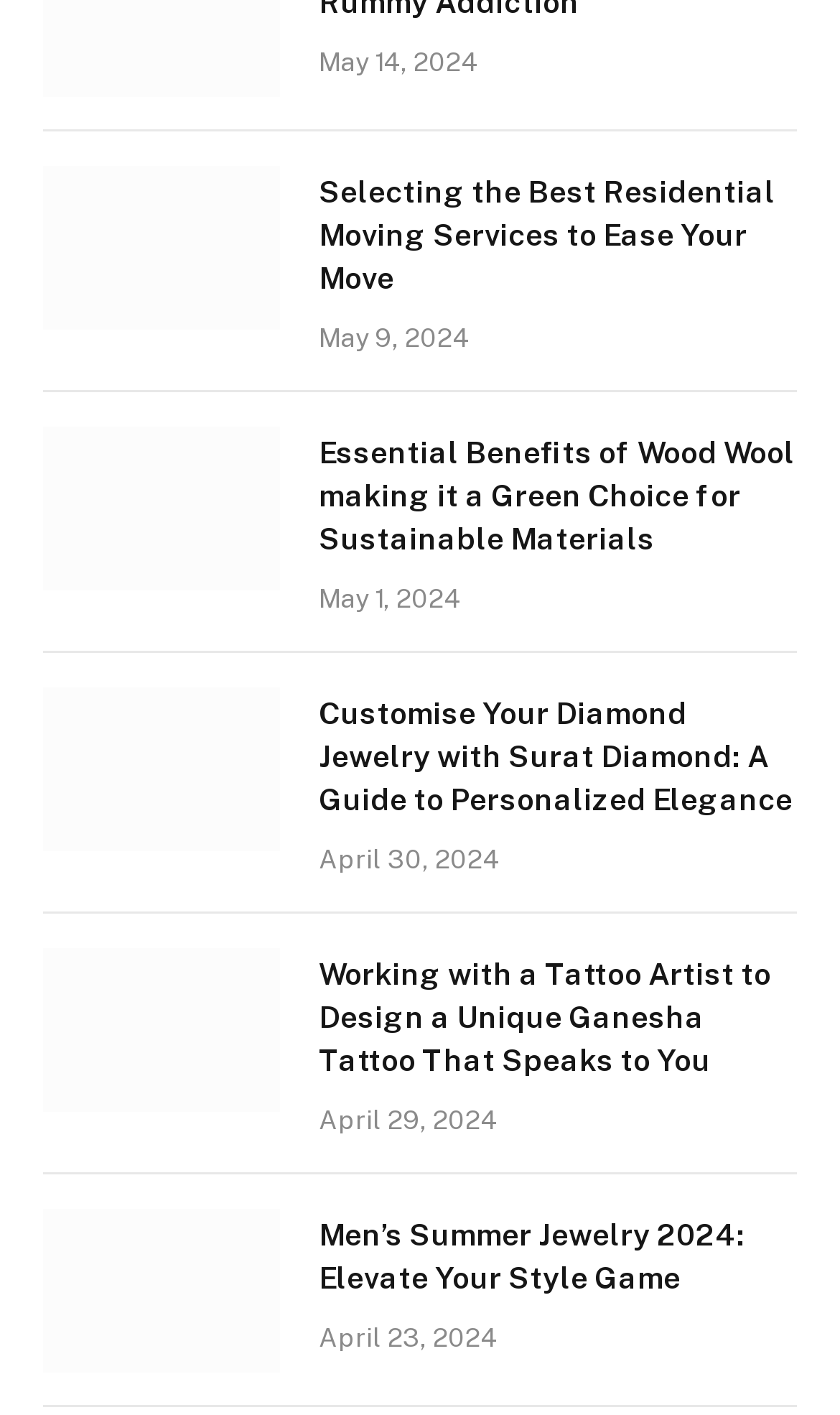Please determine the bounding box coordinates of the element's region to click for the following instruction: "View the article about wood wool benefits".

[0.051, 0.302, 0.333, 0.418]